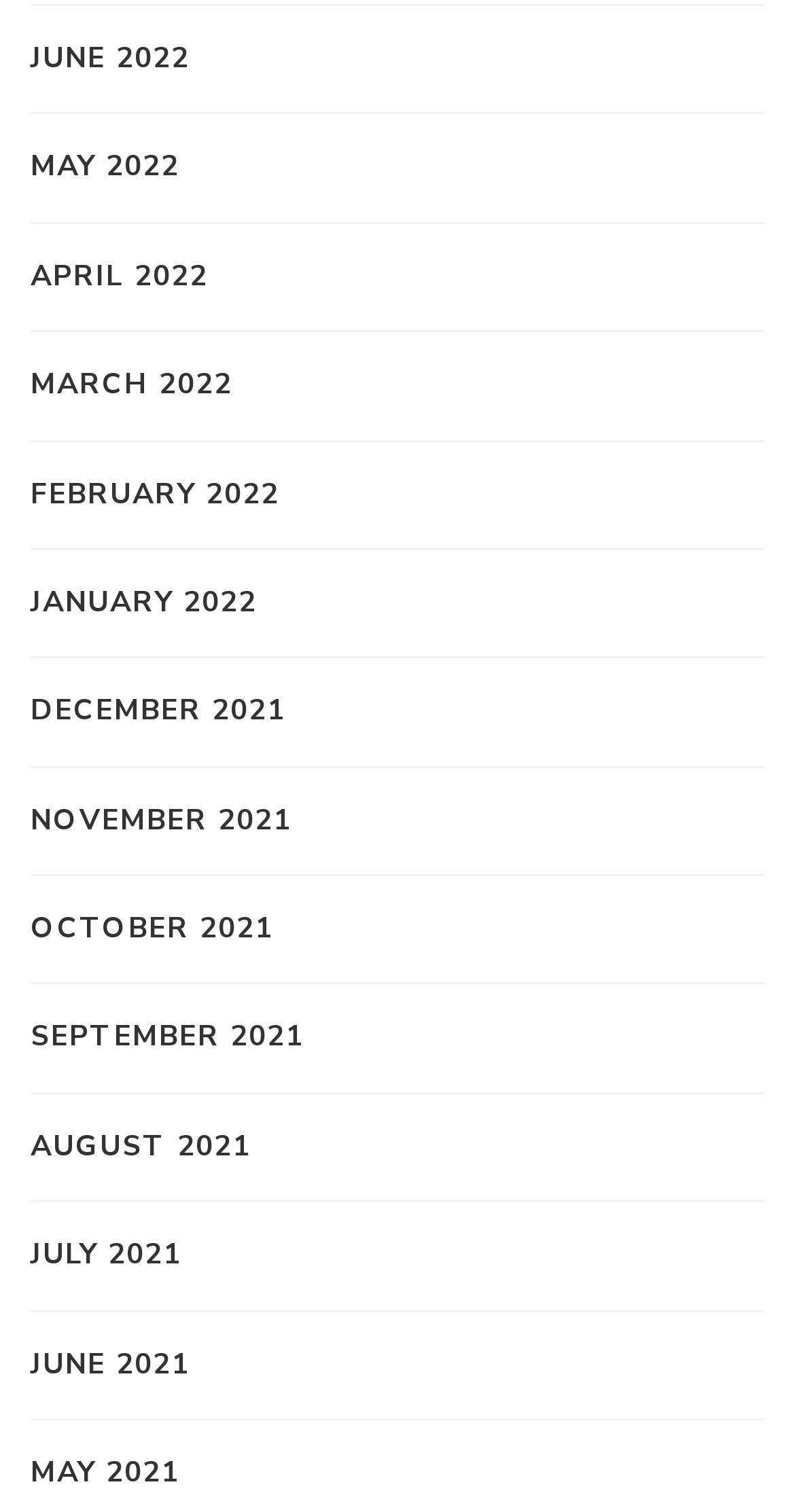Give a one-word or short phrase answer to this question: 
What is the earliest month listed?

DECEMBER 2021